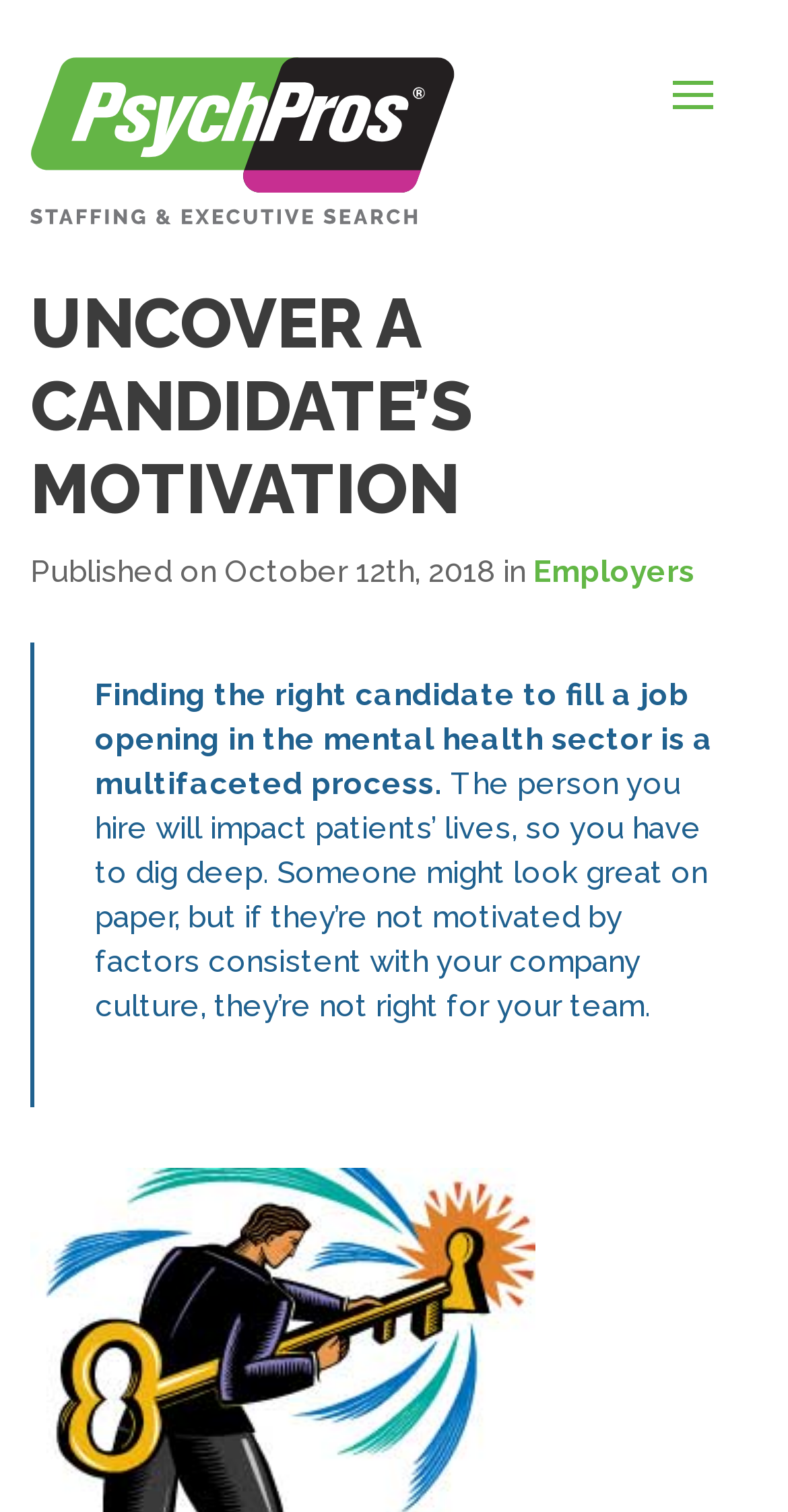Please identify the webpage's heading and generate its text content.

UNCOVER A CANDIDATE’S MOTIVATION